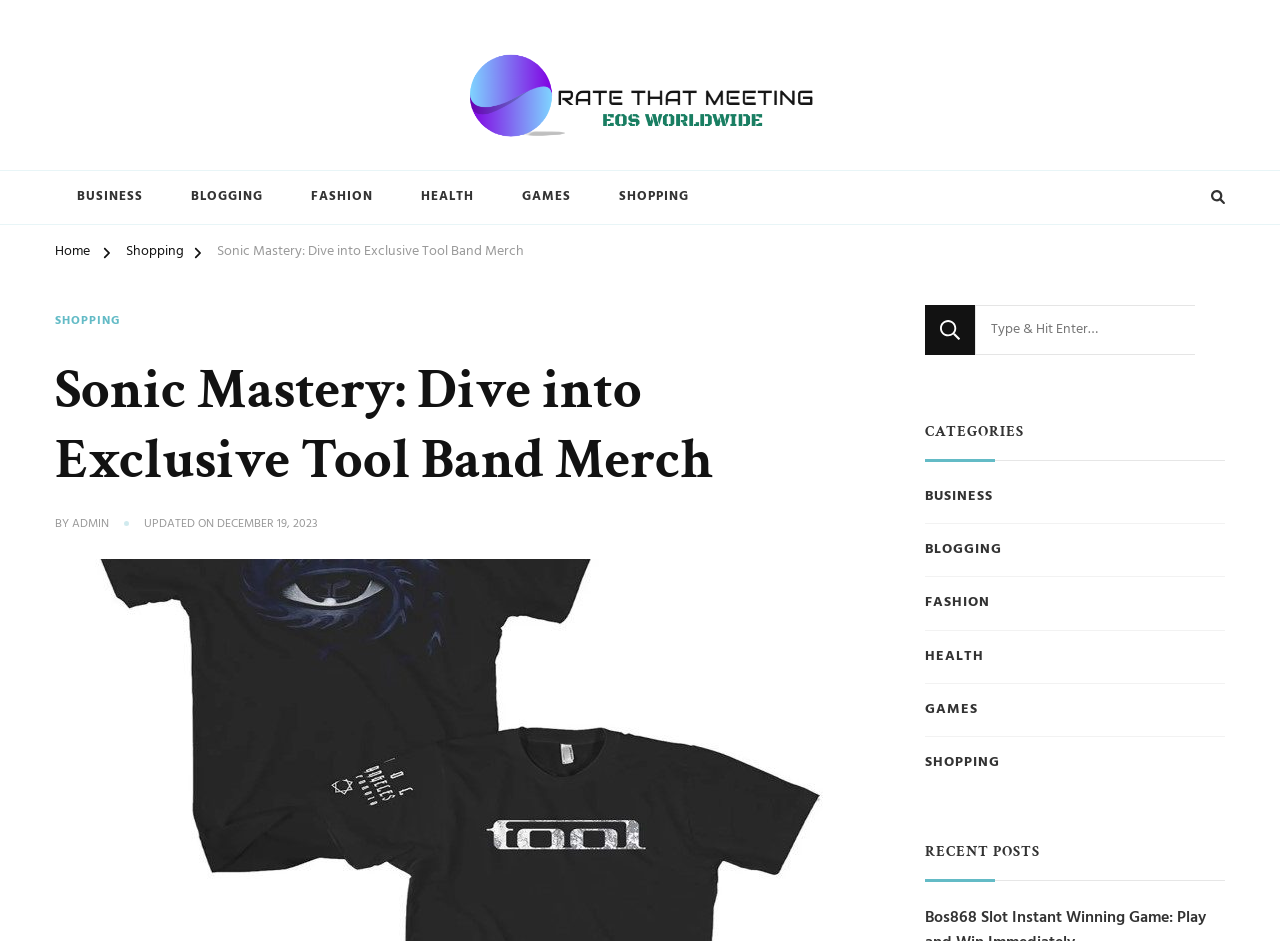What is the name of the band featured on this webpage?
Please provide a single word or phrase as your answer based on the screenshot.

Tool